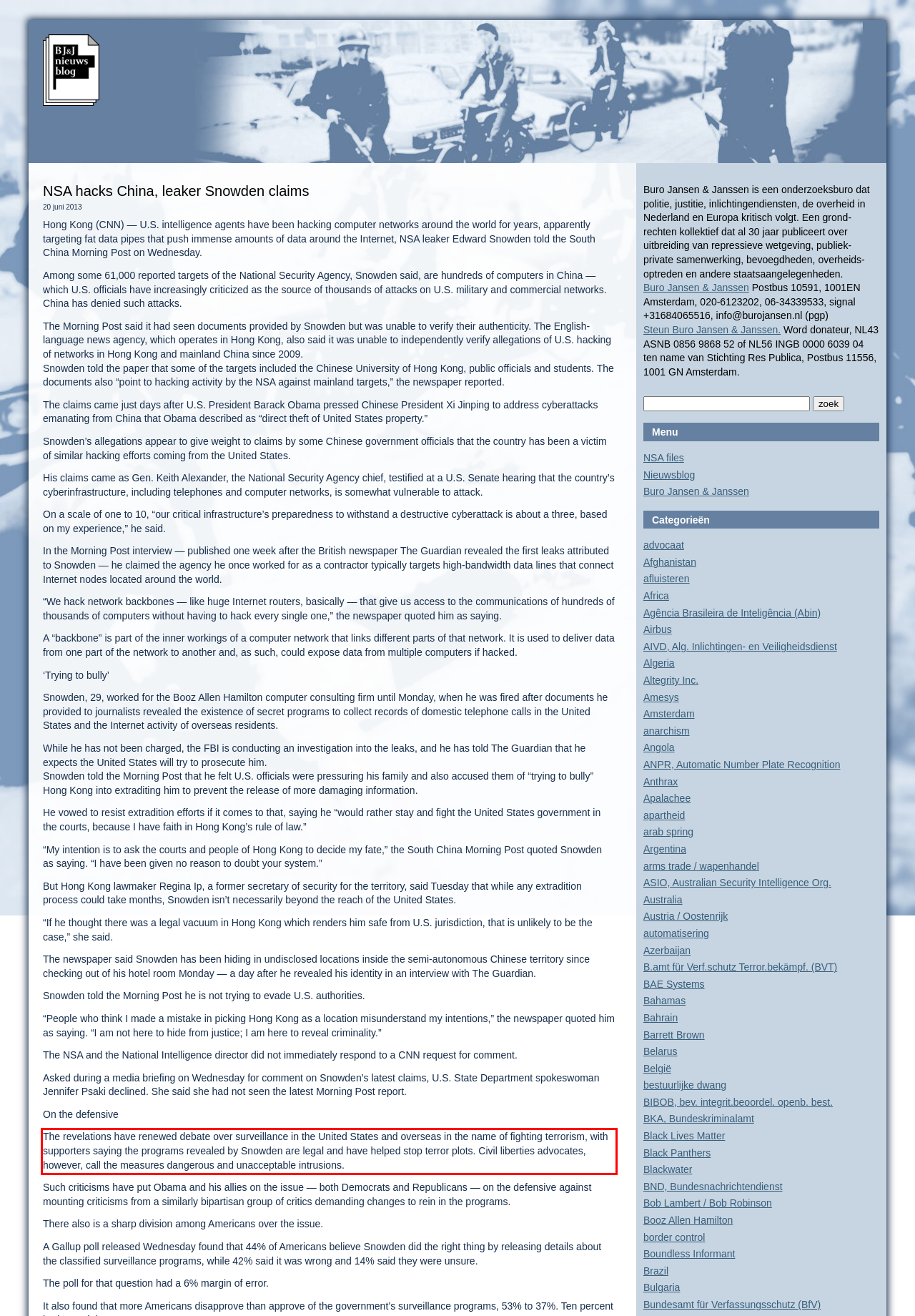Please use OCR to extract the text content from the red bounding box in the provided webpage screenshot.

The revelations have renewed debate over surveillance in the United States and overseas in the name of fighting terrorism, with supporters saying the programs revealed by Snowden are legal and have helped stop terror plots. Civil liberties advocates, however, call the measures dangerous and unacceptable intrusions.